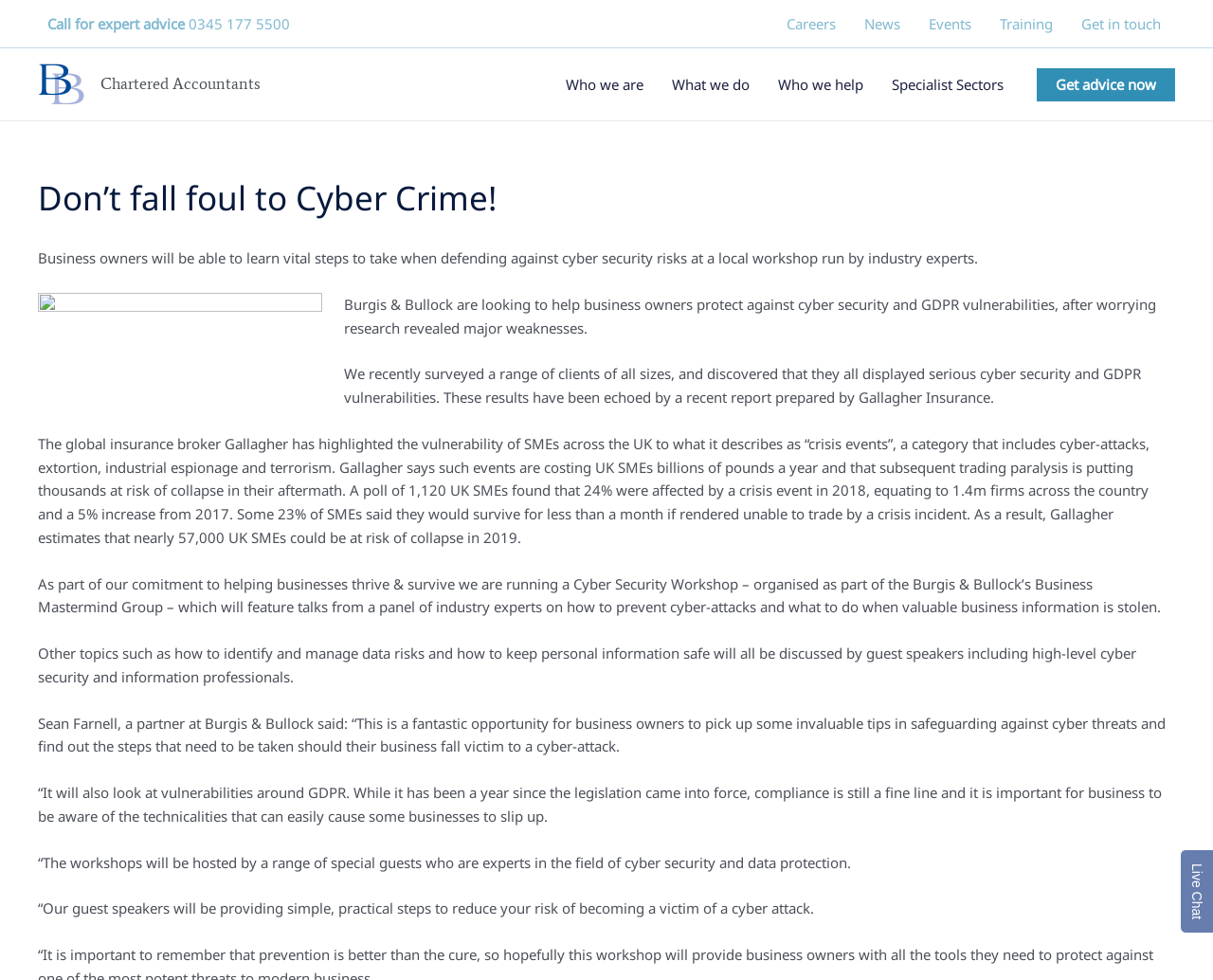Provide the bounding box coordinates of the HTML element described by the text: "Get in touch".

[0.88, 0.0, 0.969, 0.048]